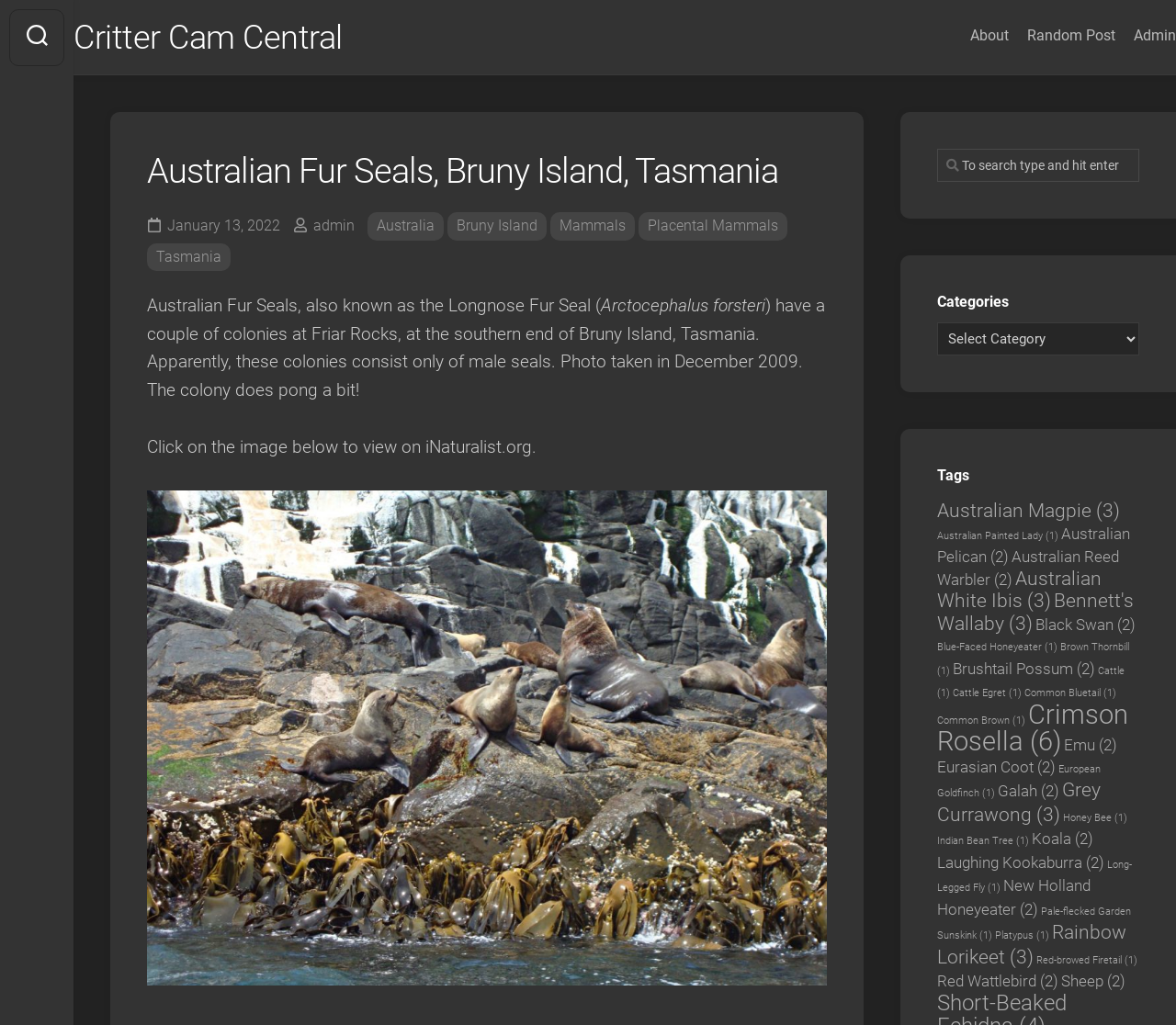How many tags are listed on the webpage?
Based on the visual, give a brief answer using one word or a short phrase.

27